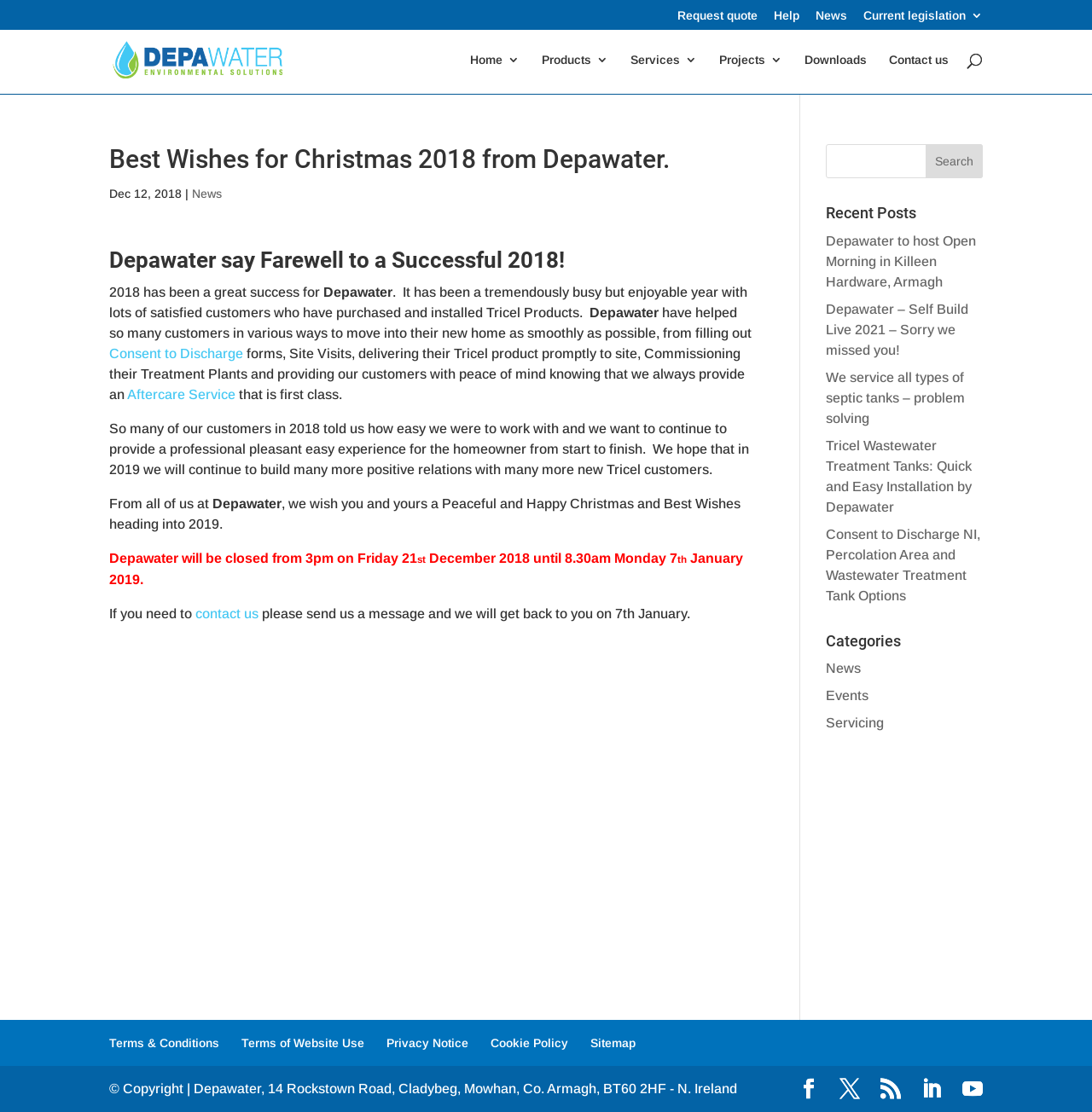Offer a thorough description of the webpage.

This webpage is a Christmas greeting and year-end review from Depawater, a company that provides wastewater treatment solutions. At the top of the page, there is a navigation menu with links to "Request quote", "Help", "News", and other sections of the website. Below the navigation menu, there is a logo and a link to the company's homepage.

The main content of the page is an article titled "Best Wishes for Christmas 2018 from Depawater". The article is divided into several sections, with headings and paragraphs of text. The first section summarizes the company's achievements in 2018, mentioning that it has been a successful year with many satisfied customers. The second section expresses the company's wishes for Christmas and the New Year, and announces the company's business hours during the Christmas break.

To the right of the main content, there is a search box and a list of recent posts, including links to news articles and events. Below the search box, there are links to categories such as "News", "Events", and "Servicing".

At the bottom of the page, there are links to the company's terms and conditions, privacy notice, and other legal information. There is also a copyright notice and the company's address.

Throughout the page, there are several calls-to-action, including links to "Contact us" and "Request quote". The overall design of the page is clean and easy to navigate, with clear headings and concise text.